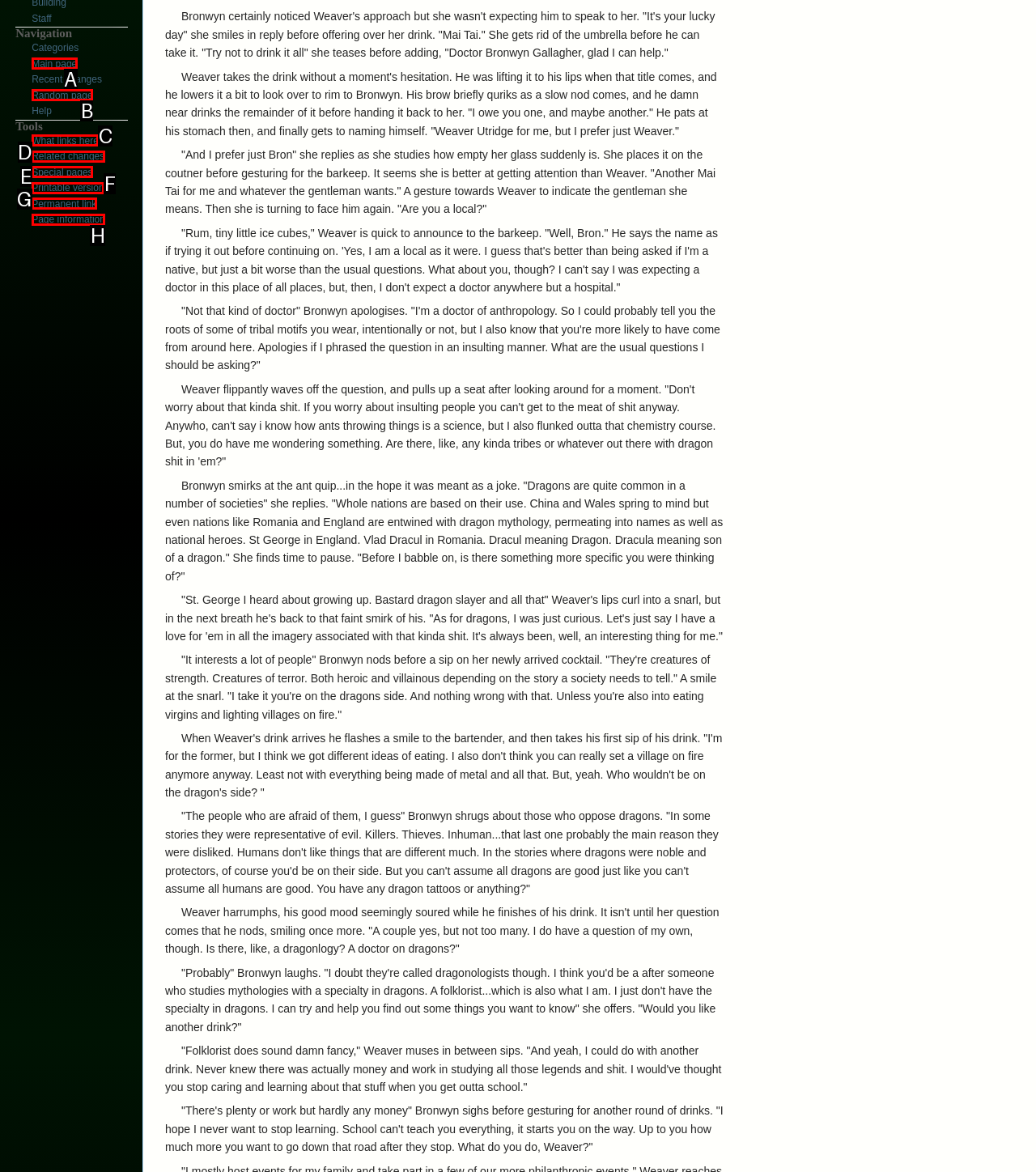Select the letter of the UI element that best matches: Page information
Answer with the letter of the correct option directly.

H